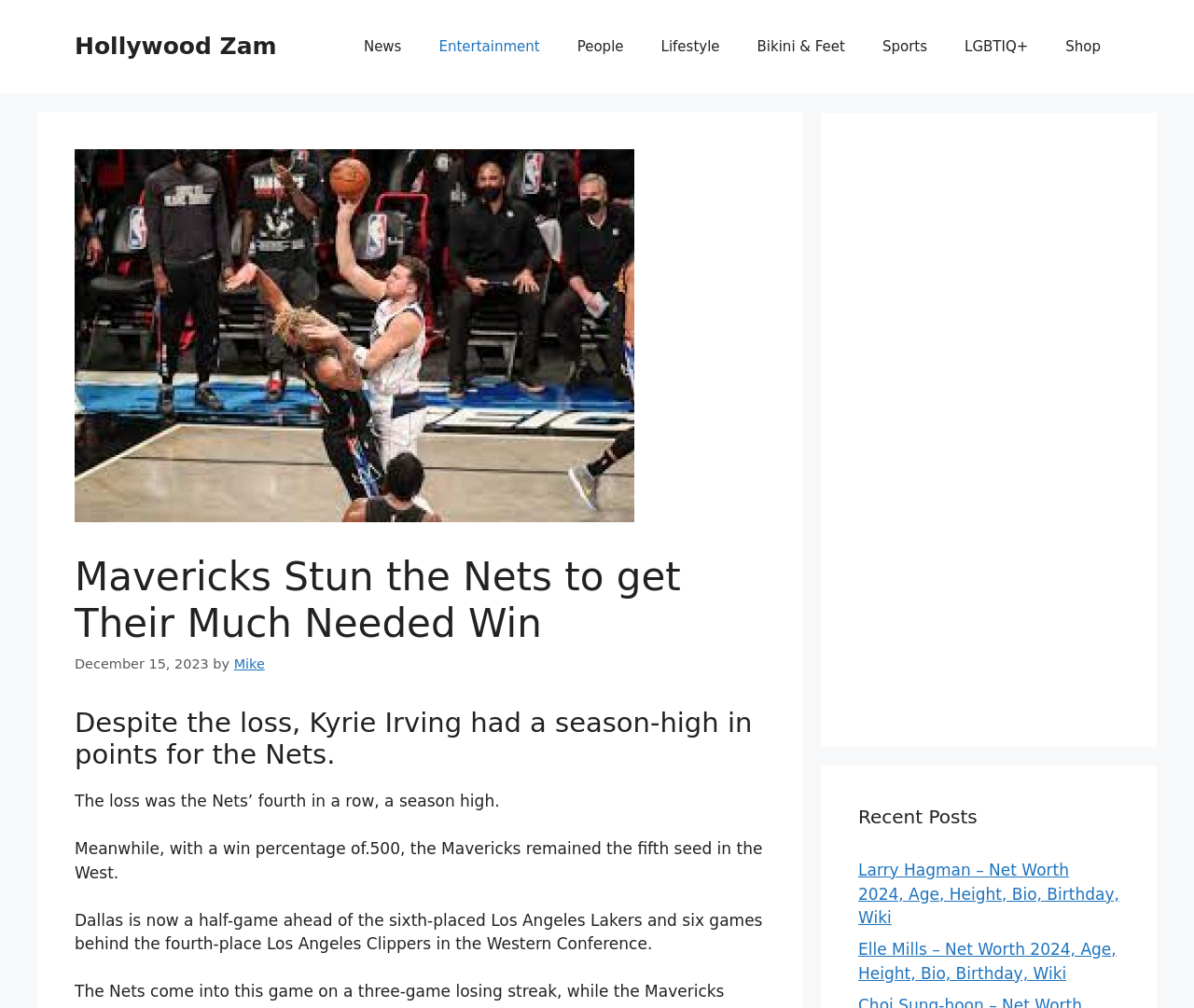Identify the bounding box coordinates for the element that needs to be clicked to fulfill this instruction: "Click on the 'Entertainment' link". Provide the coordinates in the format of four float numbers between 0 and 1: [left, top, right, bottom].

[0.352, 0.019, 0.468, 0.074]